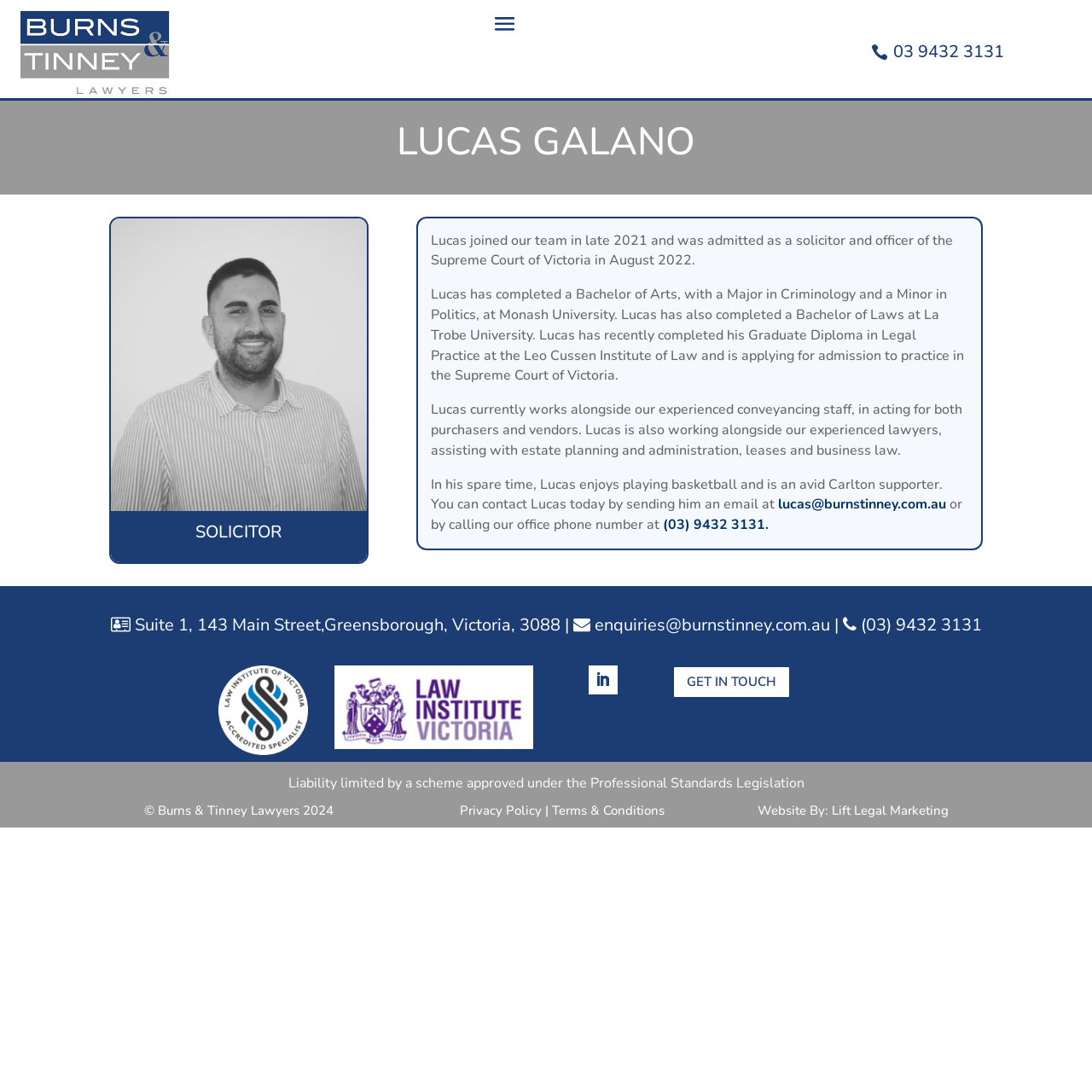Identify the bounding box for the given UI element using the description provided. Coordinates should be in the format (top-left x, top-left y, bottom-right x, bottom-right y) and must be between 0 and 1. Here is the description: Follow

[0.539, 0.61, 0.565, 0.636]